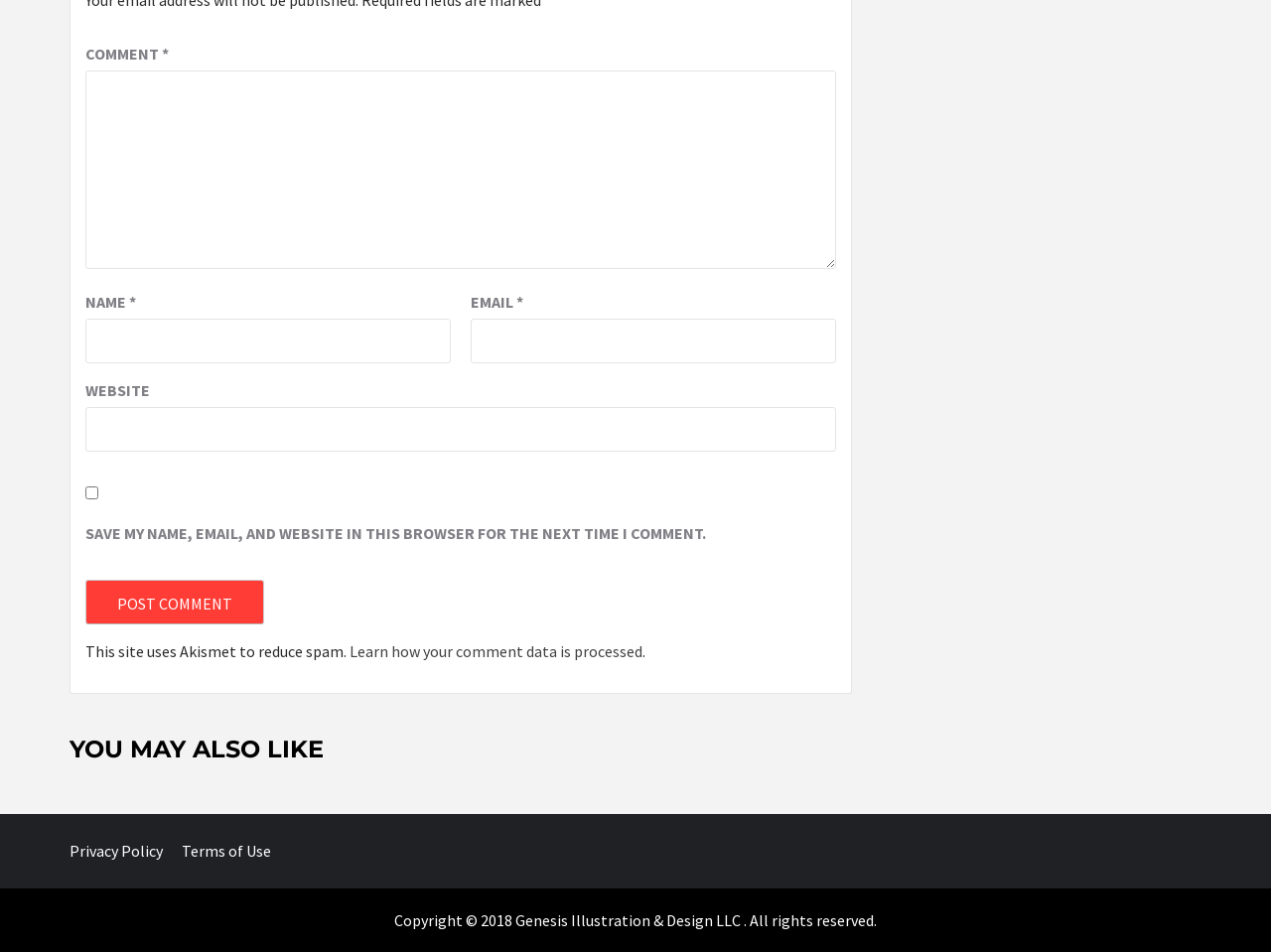Determine the bounding box coordinates of the clickable area required to perform the following instruction: "Learn how your comment data is processed". The coordinates should be represented as four float numbers between 0 and 1: [left, top, right, bottom].

[0.275, 0.673, 0.505, 0.694]